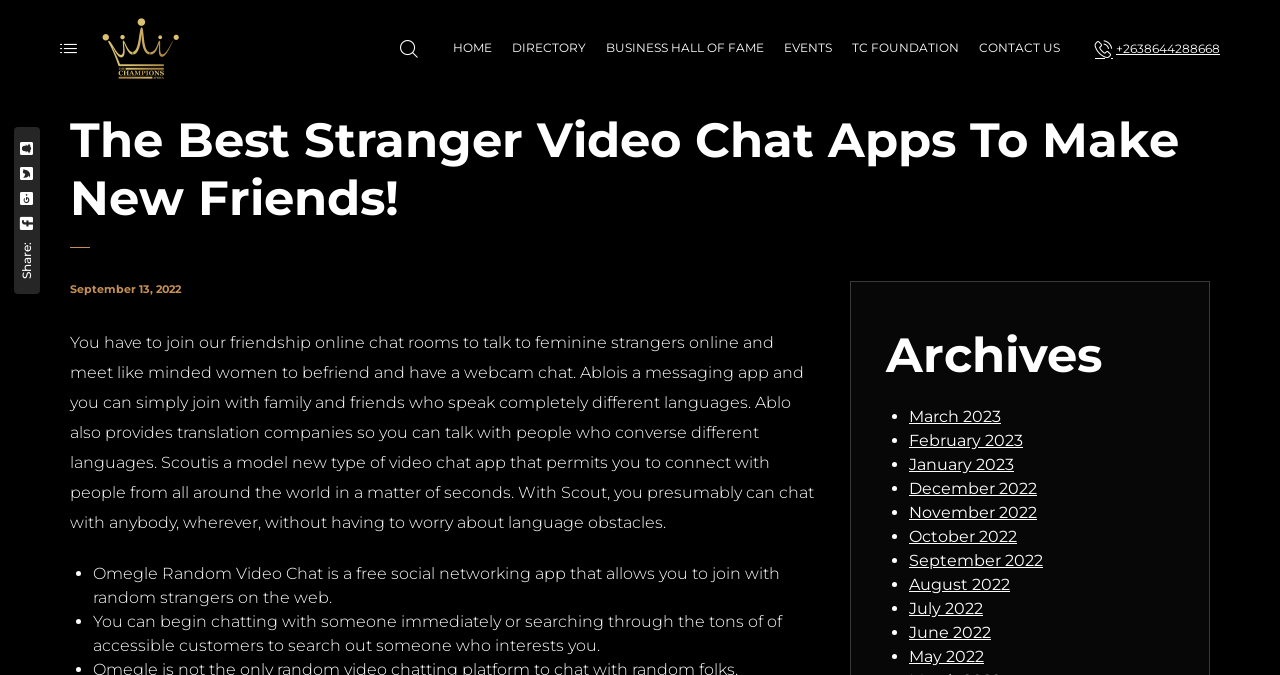Identify the bounding box coordinates of the area you need to click to perform the following instruction: "Click on the Facebook share link".

[0.012, 0.321, 0.03, 0.341]